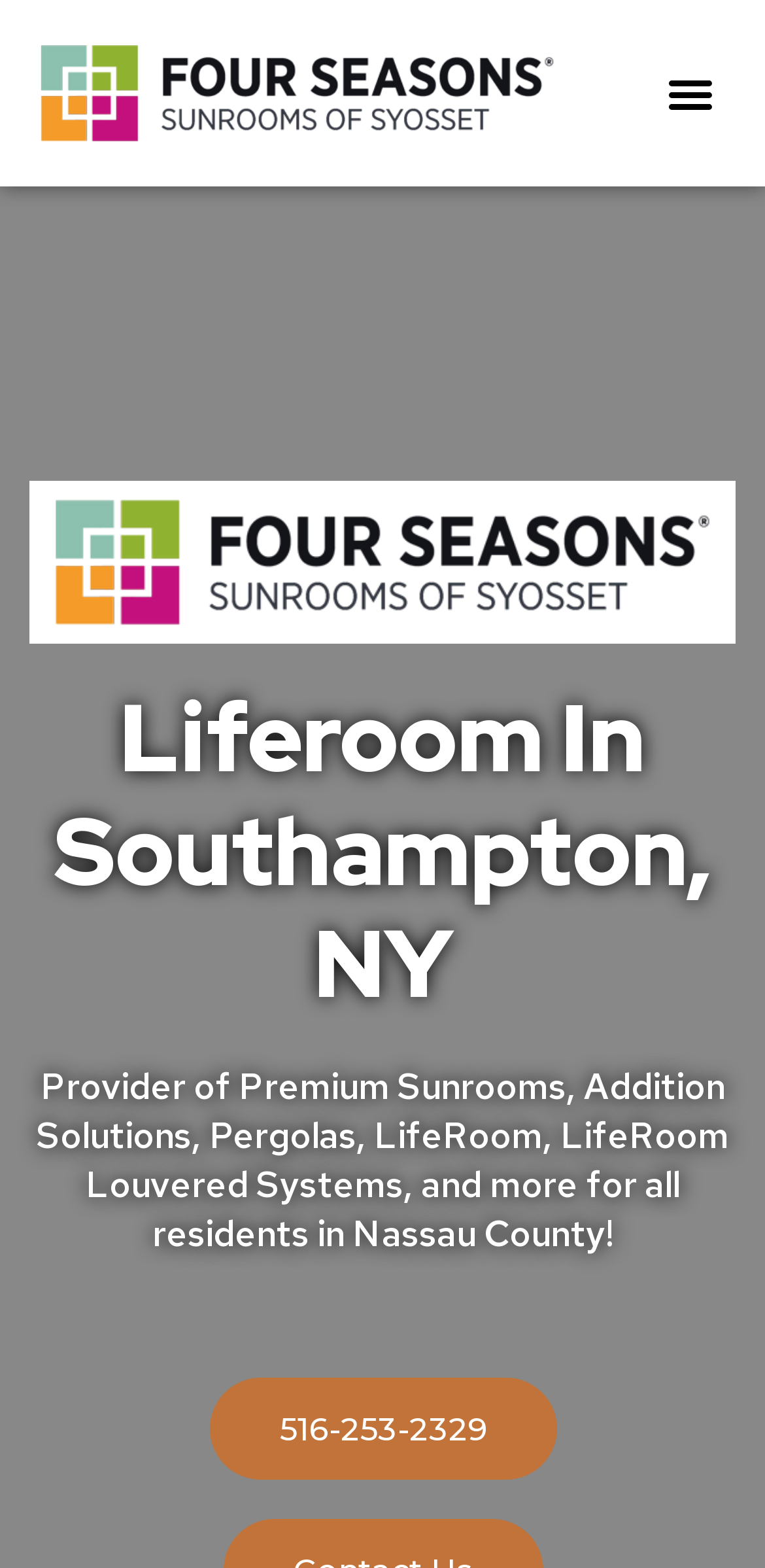Please find the main title text of this webpage.

Liferoom In Southampton, NY